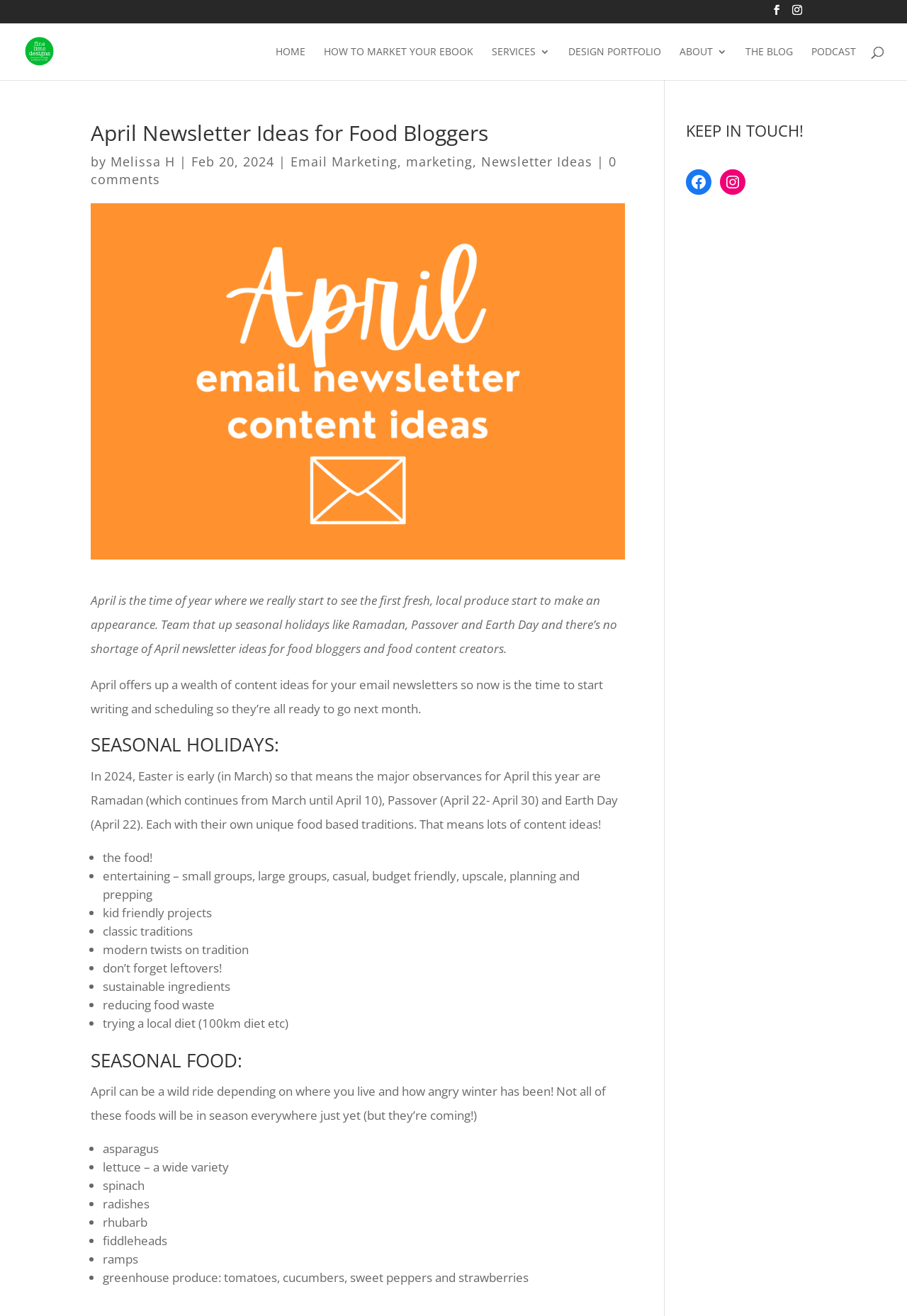Determine the bounding box coordinates of the section I need to click to execute the following instruction: "Click on the 'HOME' link". Provide the coordinates as four float numbers between 0 and 1, i.e., [left, top, right, bottom].

[0.304, 0.035, 0.337, 0.061]